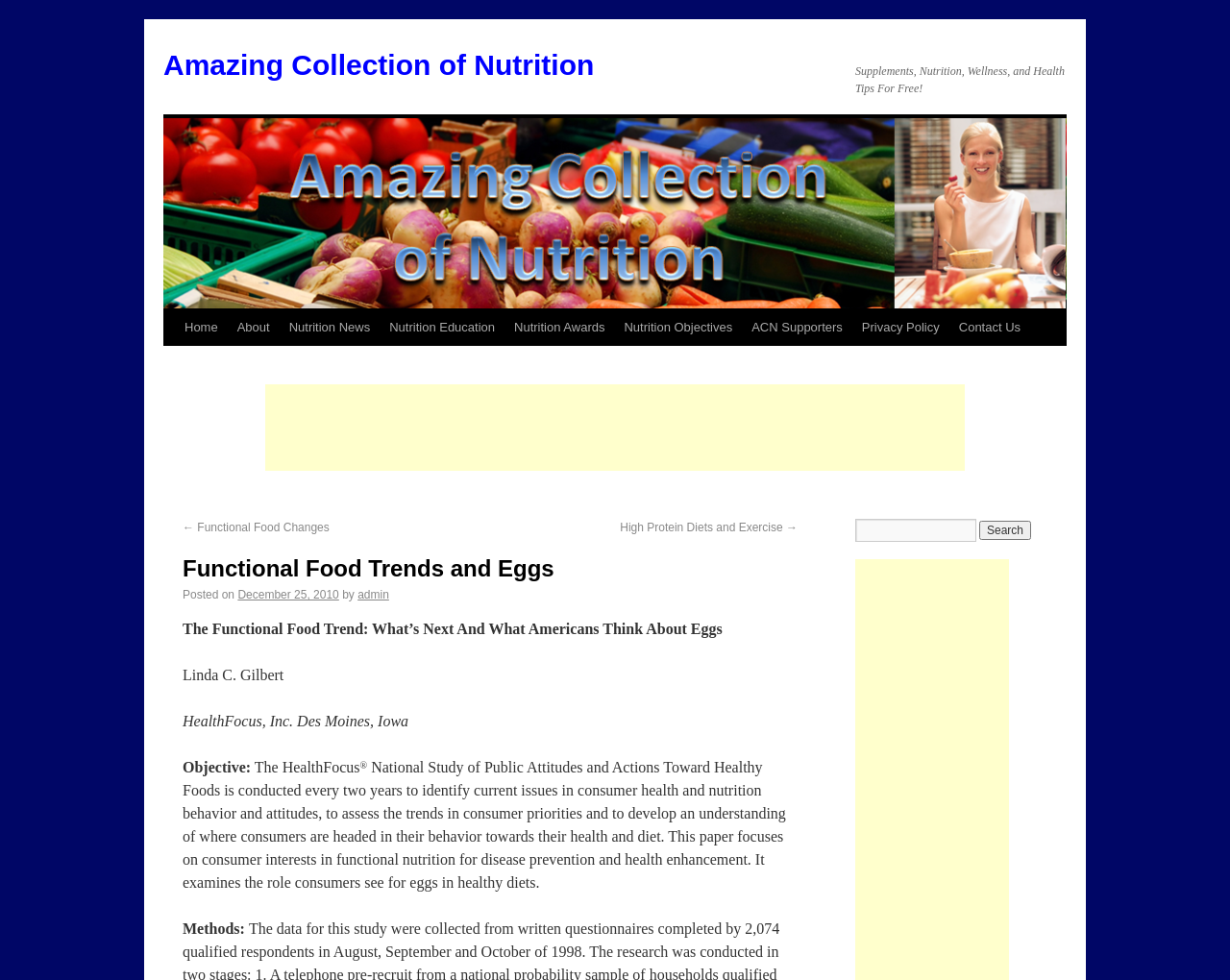Please reply to the following question with a single word or a short phrase:
What is the organization associated with this article?

HealthFocus, Inc.